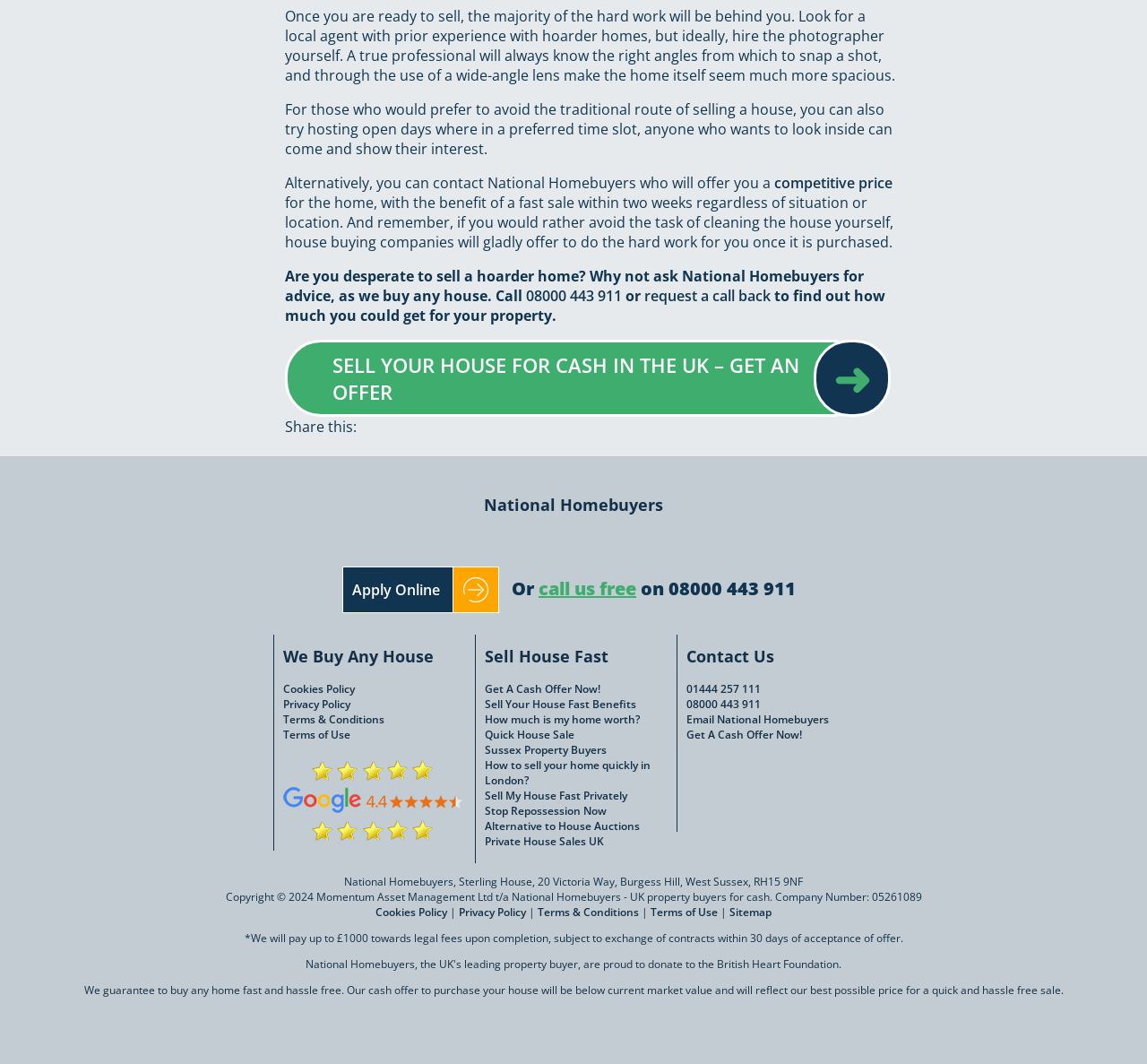Please locate the bounding box coordinates of the element that should be clicked to complete the given instruction: "Click 'Get A Cash Offer Now!'".

[0.422, 0.64, 0.523, 0.655]